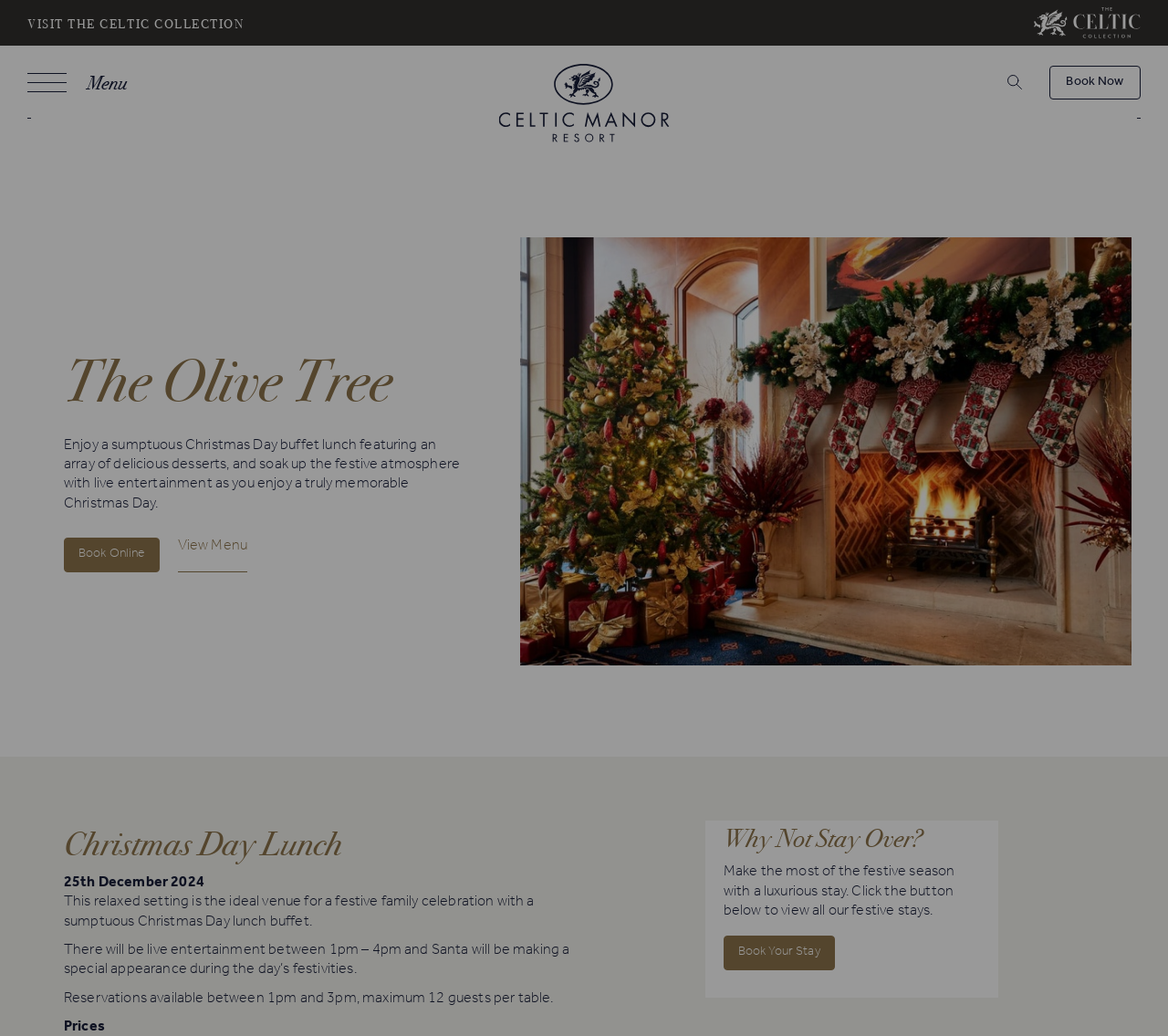Please mark the bounding box coordinates of the area that should be clicked to carry out the instruction: "Visit The Celtic Collection".

[0.023, 0.014, 0.209, 0.03]